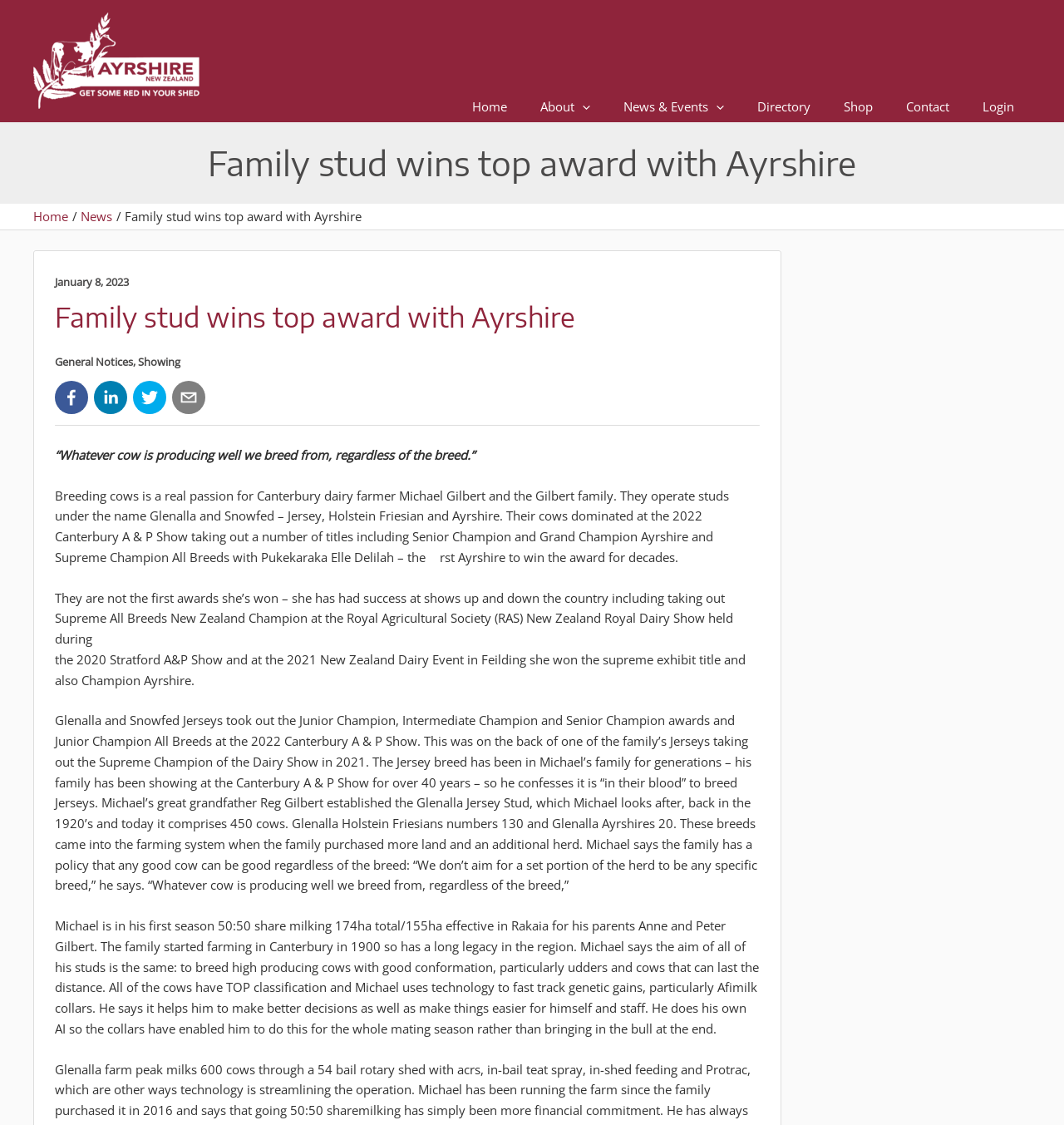Identify the bounding box coordinates for the UI element mentioned here: "About". Provide the coordinates as four float values between 0 and 1, i.e., [left, top, right, bottom].

[0.492, 0.081, 0.57, 0.108]